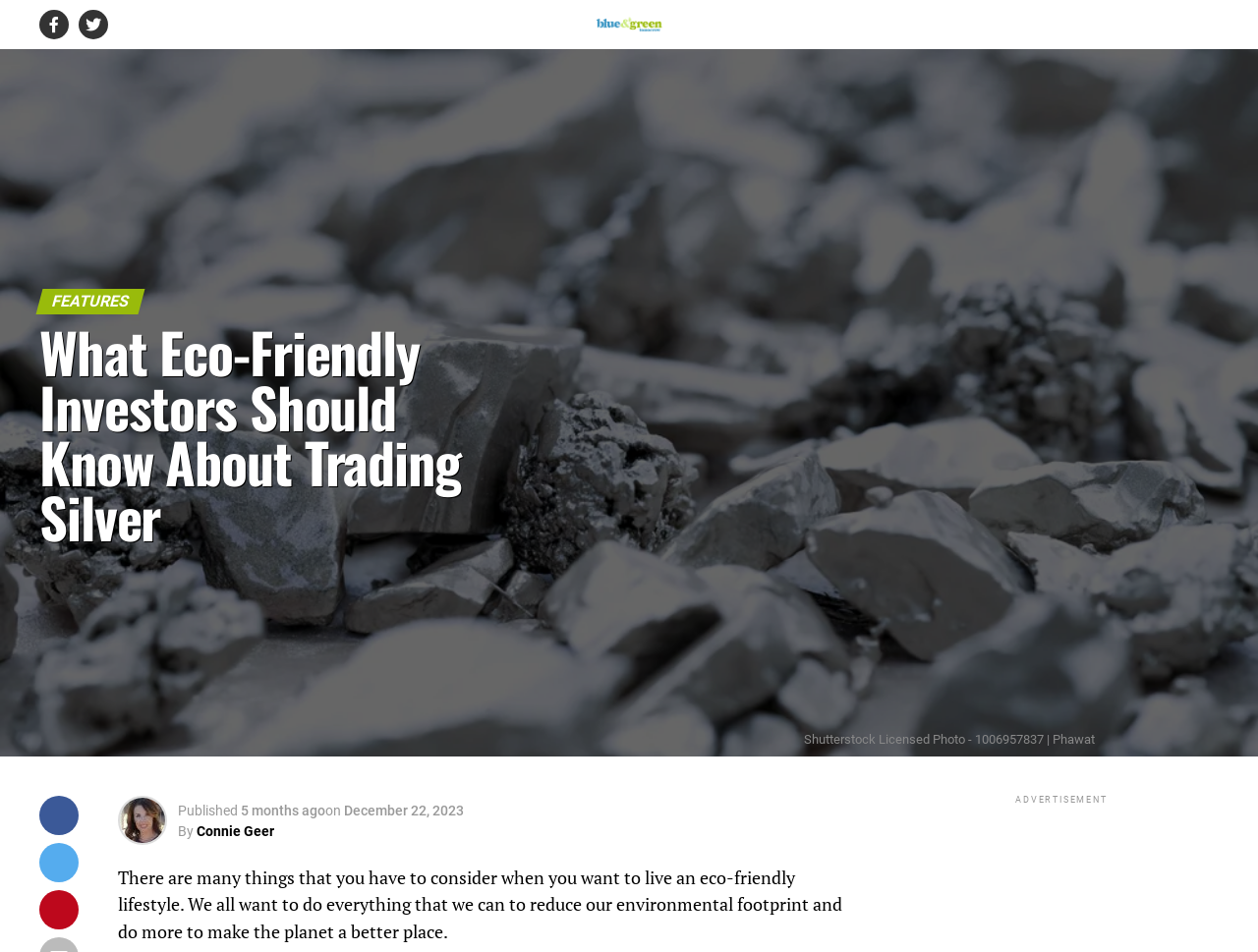Please provide a detailed answer to the question below based on the screenshot: 
When was the article published?

The publication date of the article is December 22, 2023, which is mentioned in the 'Published' section of the webpage, along with the time and author information.